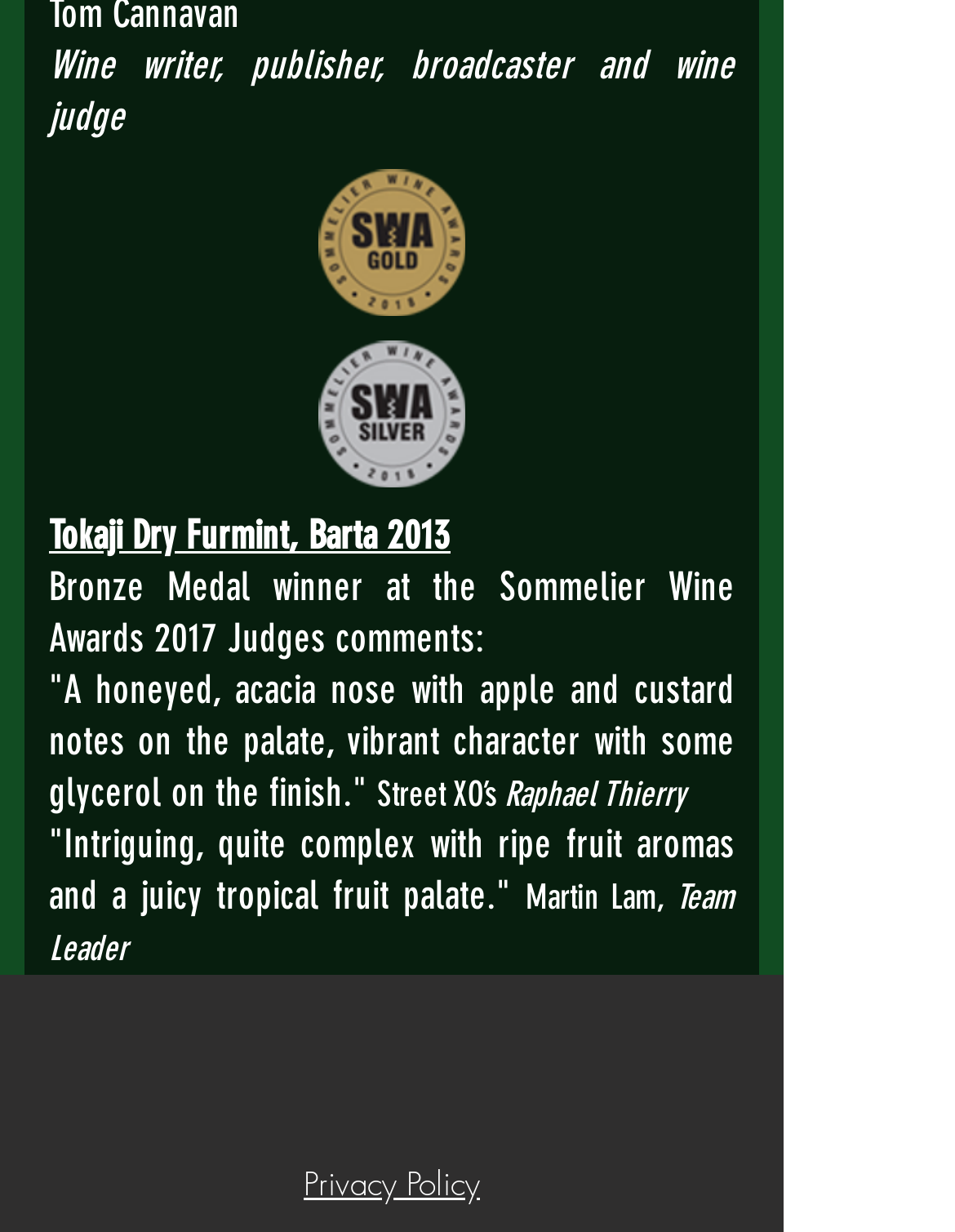Provide a brief response using a word or short phrase to this question:
What is the name of the wine that won a Bronze Medal?

Tokaji Dry Furmint, Barta 2013